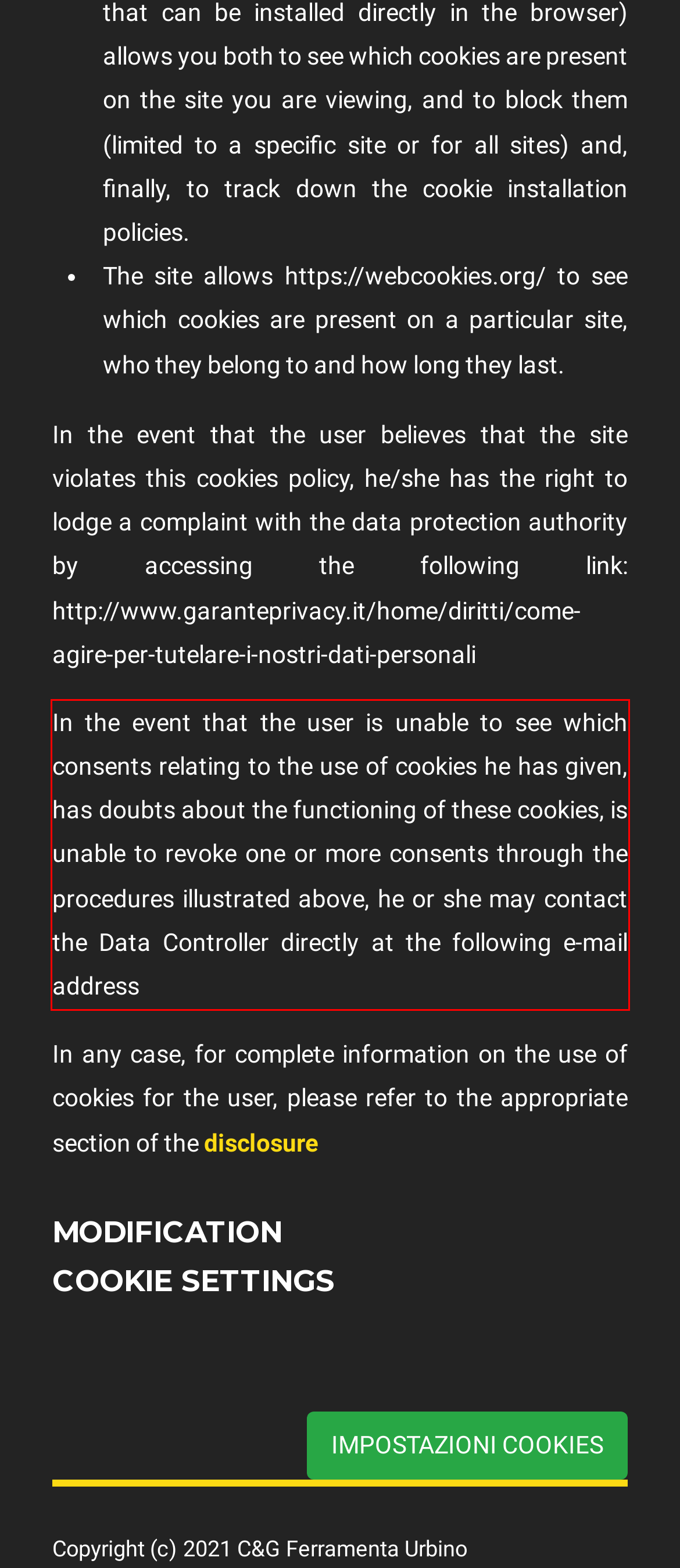Please identify and extract the text from the UI element that is surrounded by a red bounding box in the provided webpage screenshot.

In the event that the user is unable to see which consents relating to the use of cookies he has given, has doubts about the functioning of these cookies, is unable to revoke one or more consents through the procedures illustrated above, he or she may contact the Data Controller directly at the following e-mail address